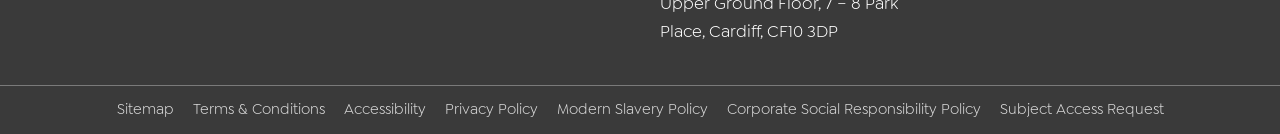Give a concise answer using only one word or phrase for this question:
What is the last link in the footer?

Subject Access Request